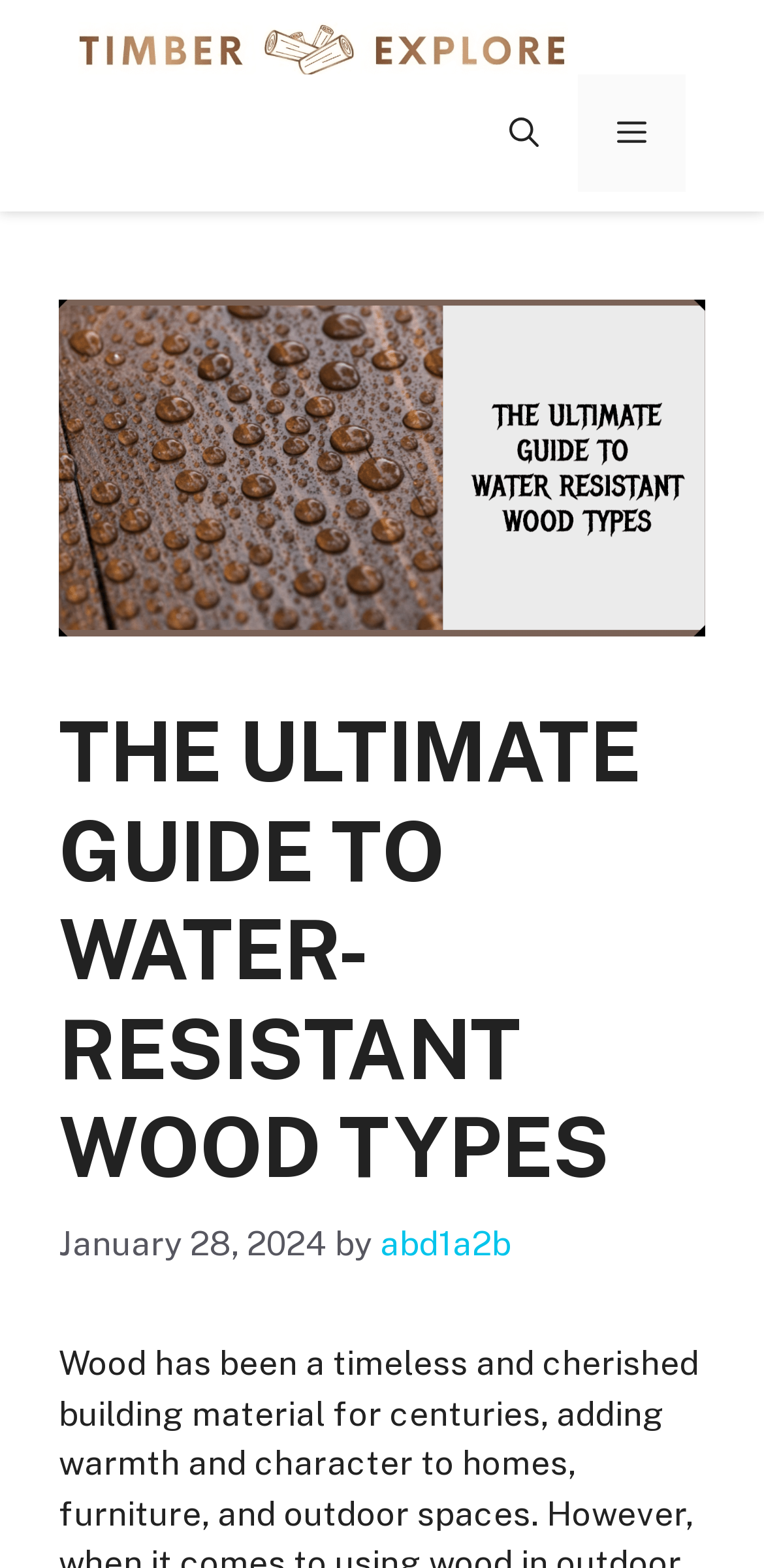Identify the bounding box for the element characterized by the following description: "Menu".

[0.756, 0.047, 0.897, 0.122]